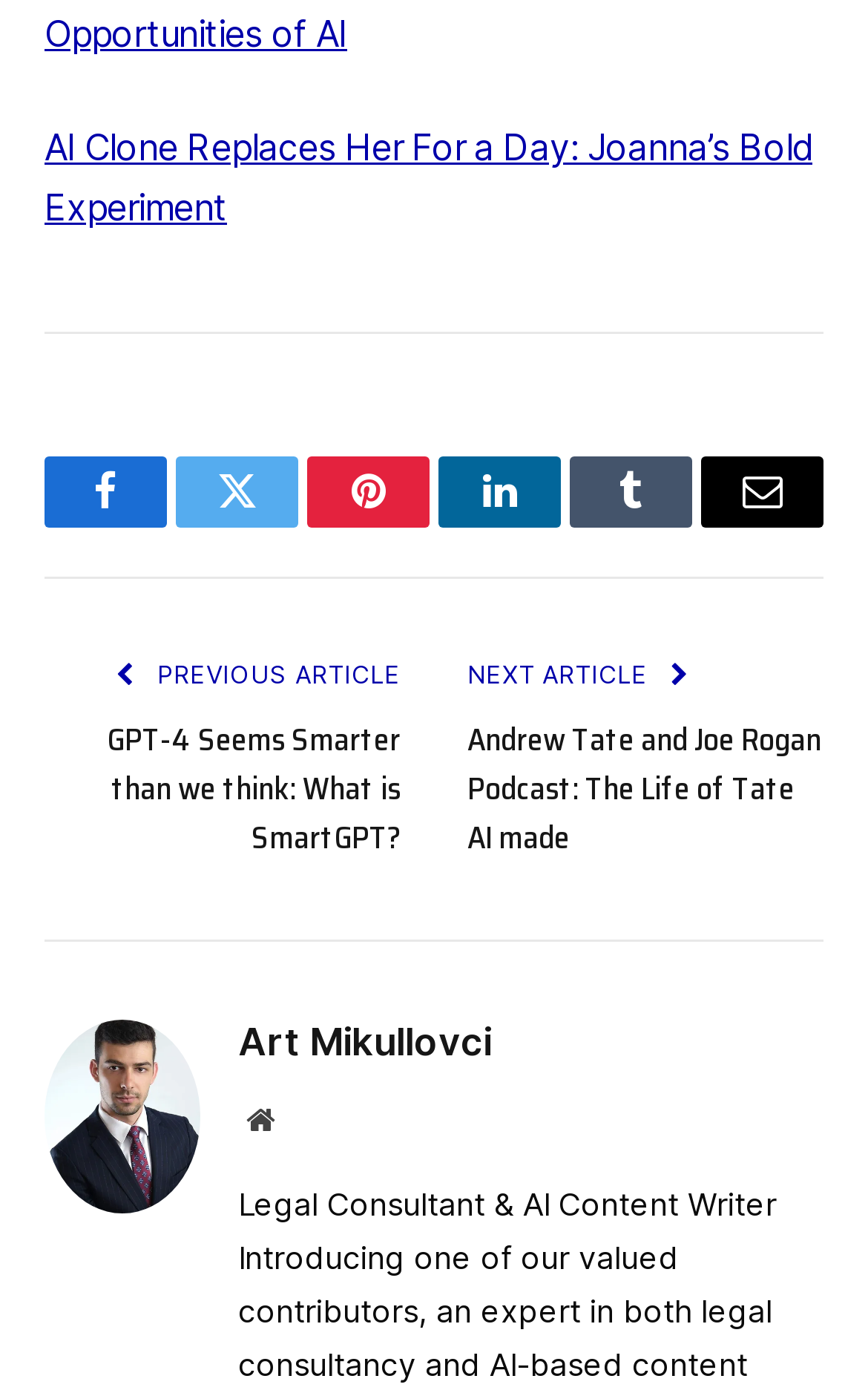Answer briefly with one word or phrase:
What is the first article title?

AI Clone Replaces Her For a Day